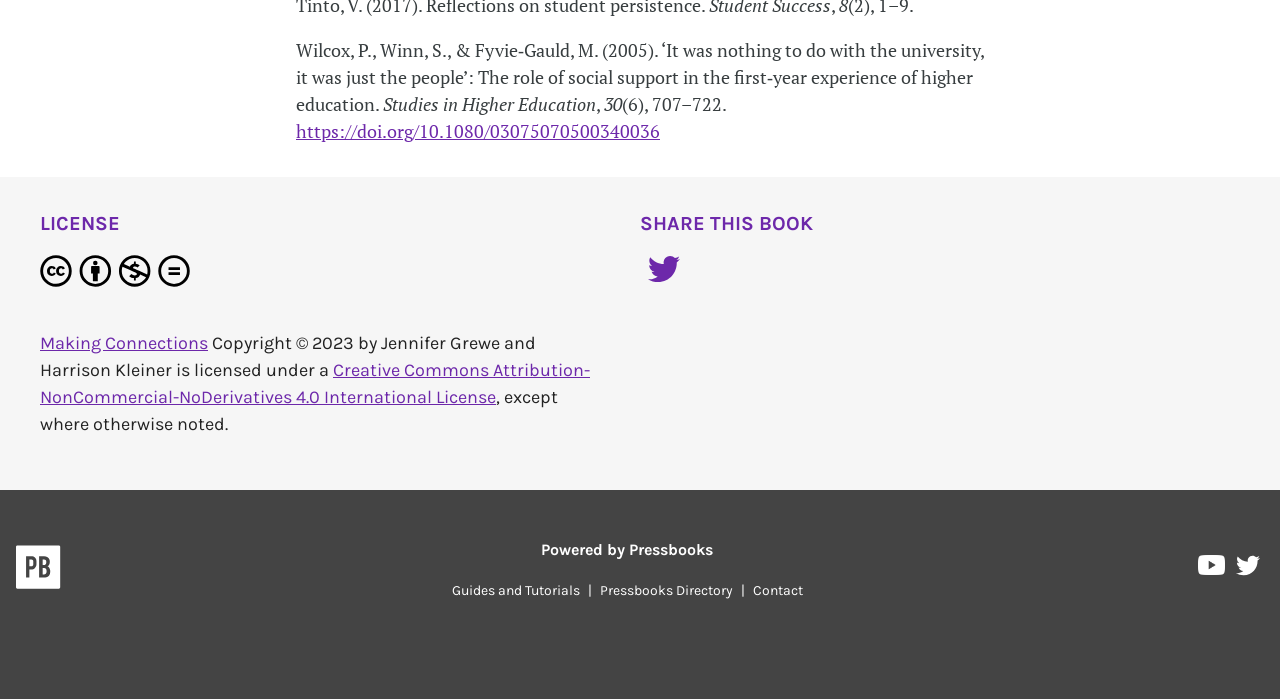Determine the bounding box coordinates for the region that must be clicked to execute the following instruction: "Share on Twitter".

[0.5, 0.365, 0.538, 0.421]